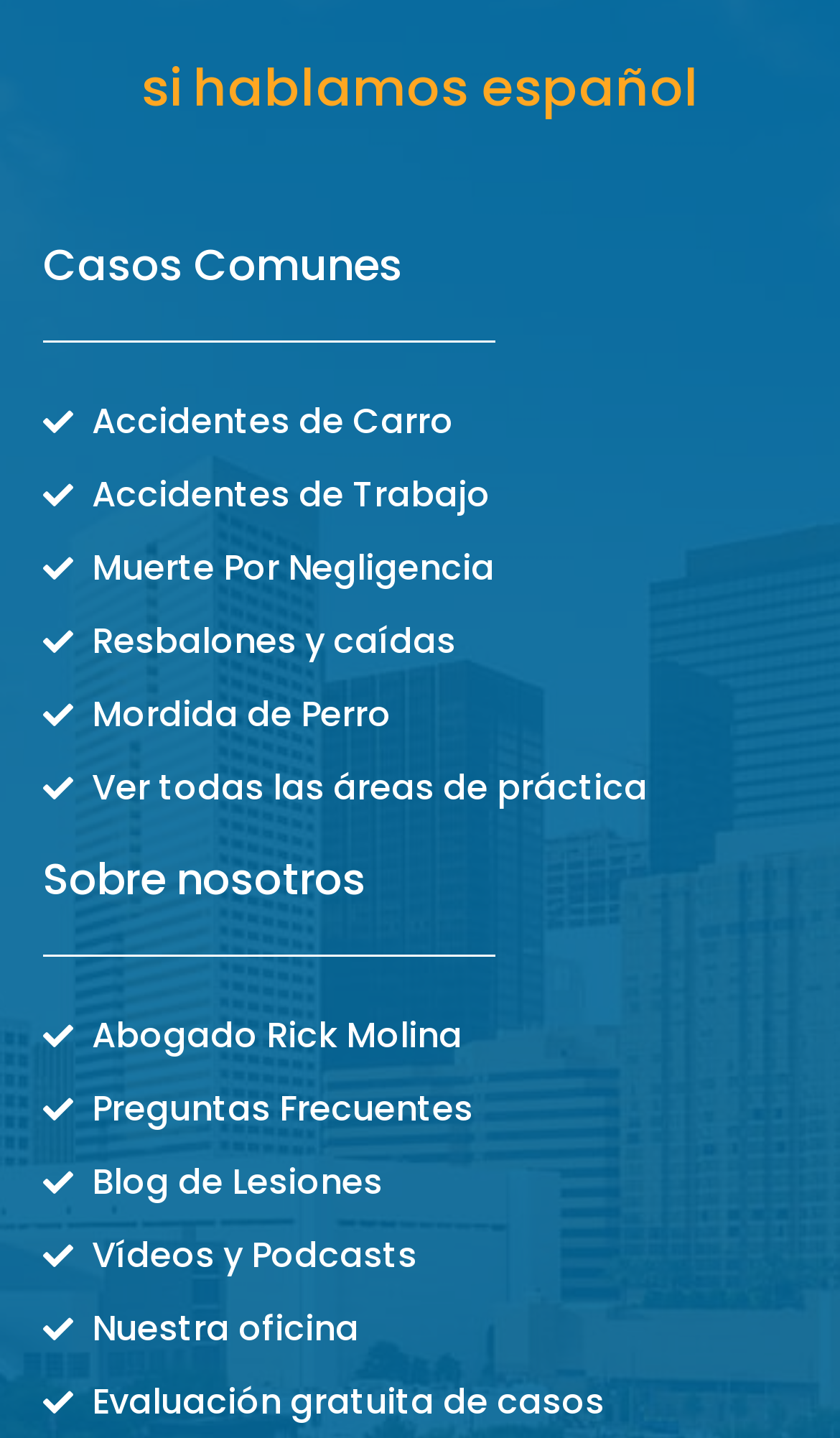What is the name of the lawyer mentioned?
Provide a one-word or short-phrase answer based on the image.

Abogado Rick Molina